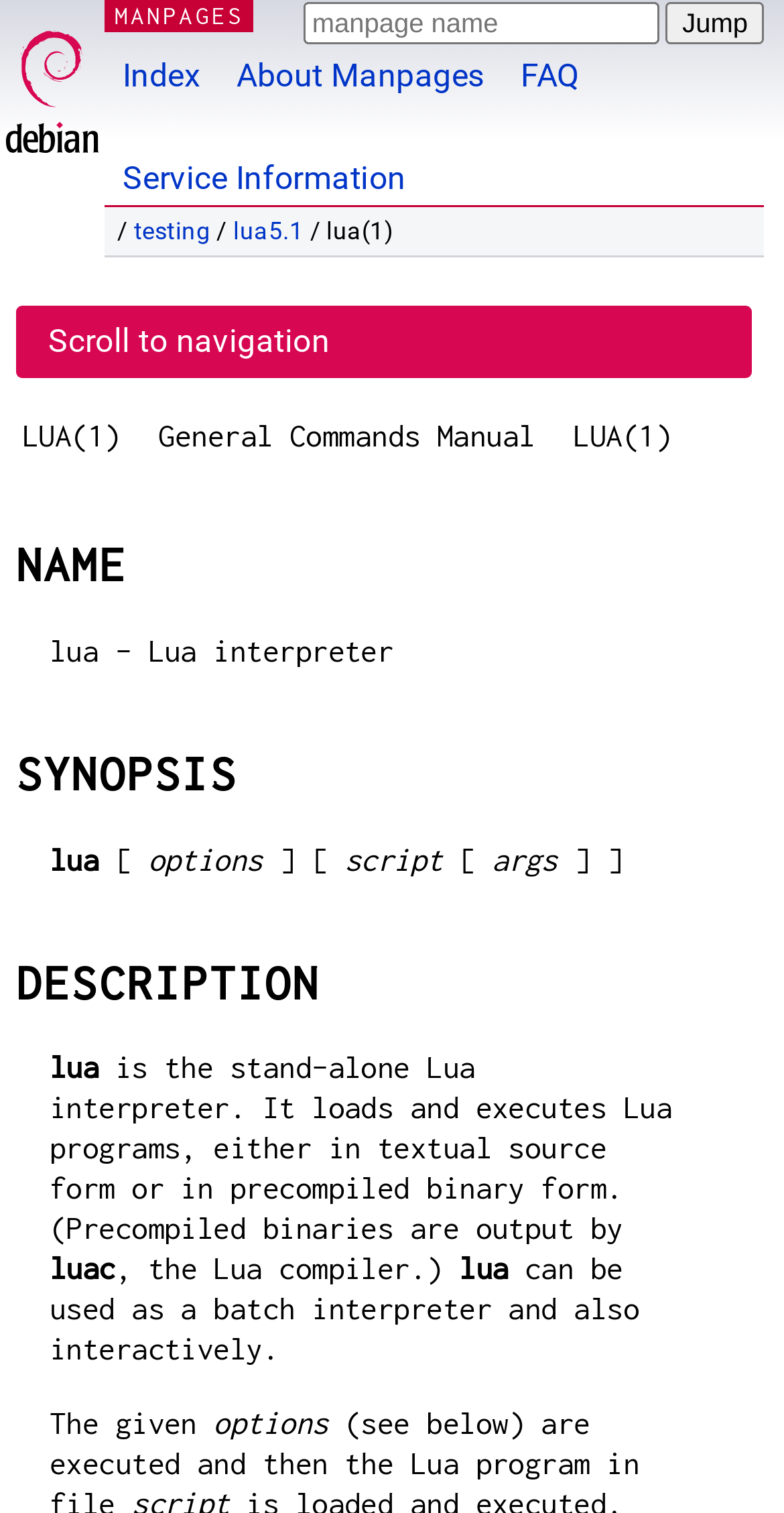Please identify the bounding box coordinates of the clickable region that I should interact with to perform the following instruction: "View information about lua5.1". The coordinates should be expressed as four float numbers between 0 and 1, i.e., [left, top, right, bottom].

[0.298, 0.144, 0.387, 0.163]